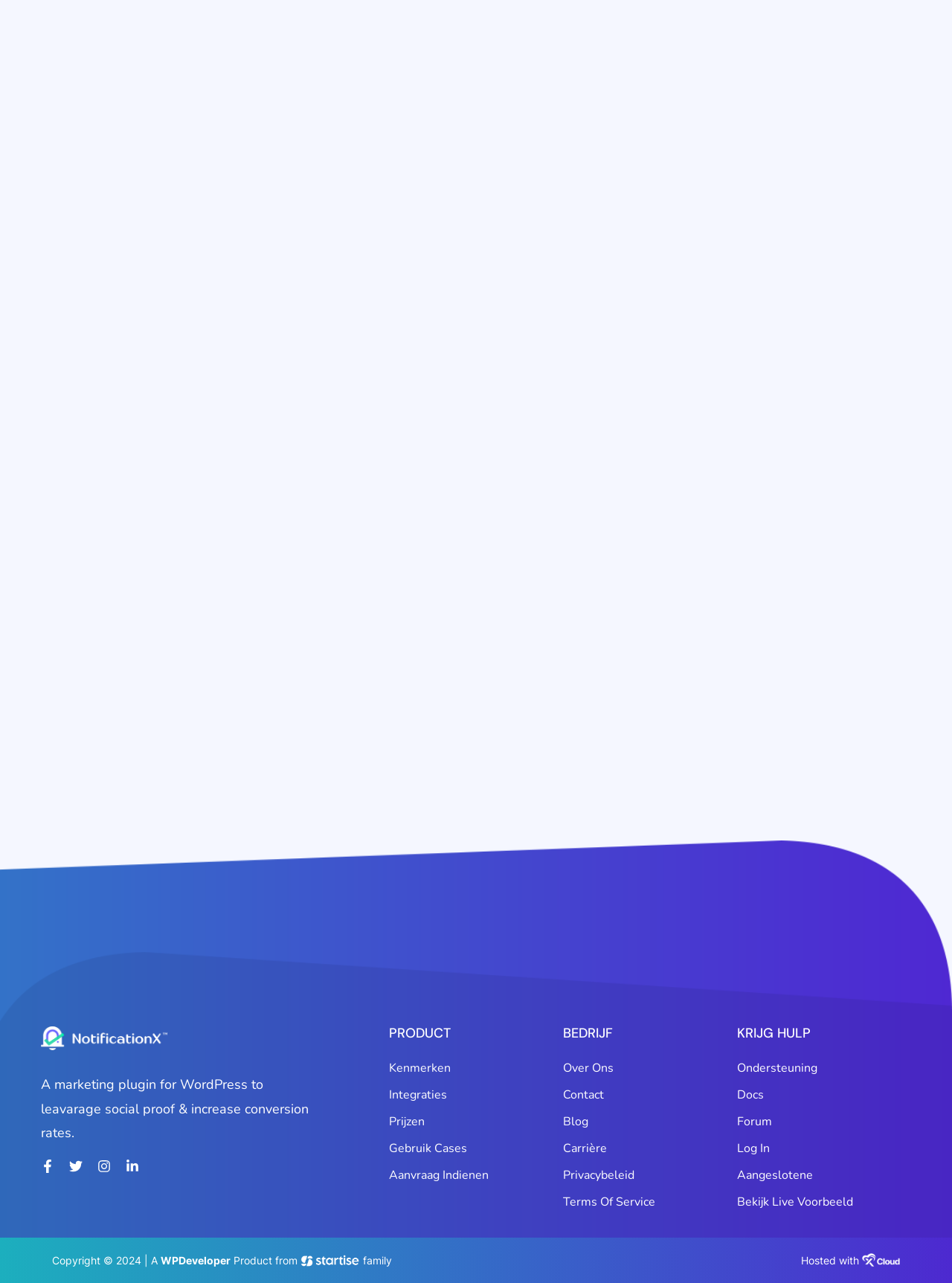What are the three main categories on this webpage?
Please give a detailed and elaborate answer to the question based on the image.

The webpage is divided into three main categories, namely 'Product', 'Bedrijf', and 'Krijg Hulp', each with its own set of links and subheadings.